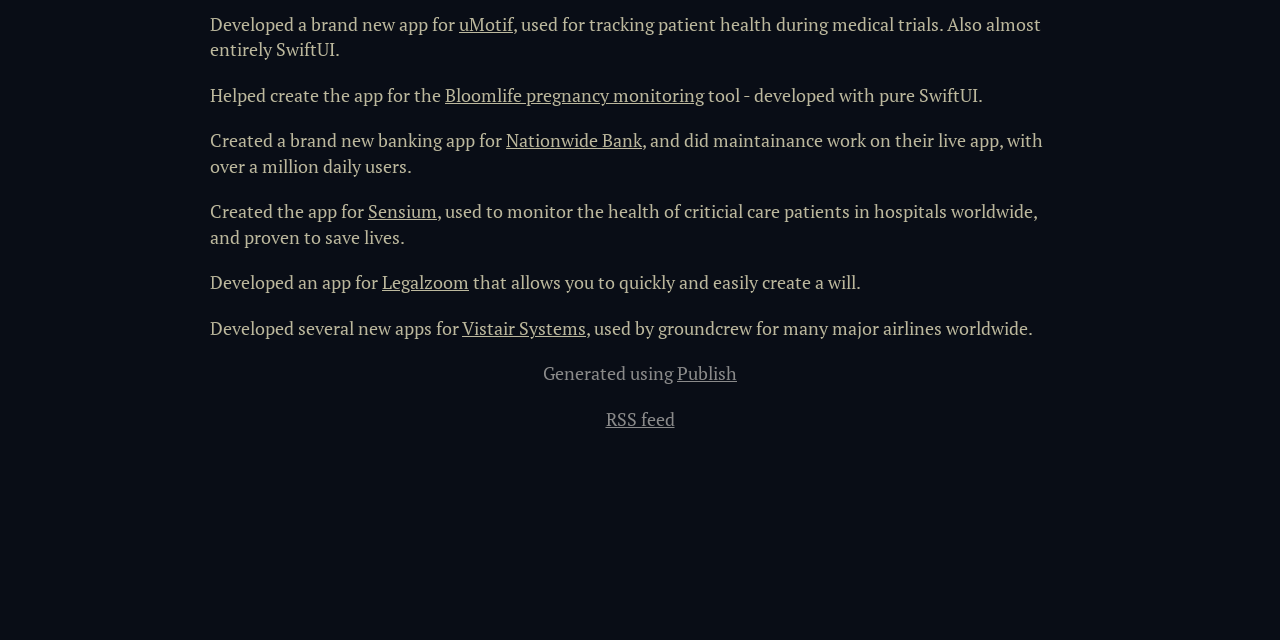Determine the bounding box coordinates for the UI element matching this description: "Vistair Systems".

[0.361, 0.495, 0.458, 0.531]